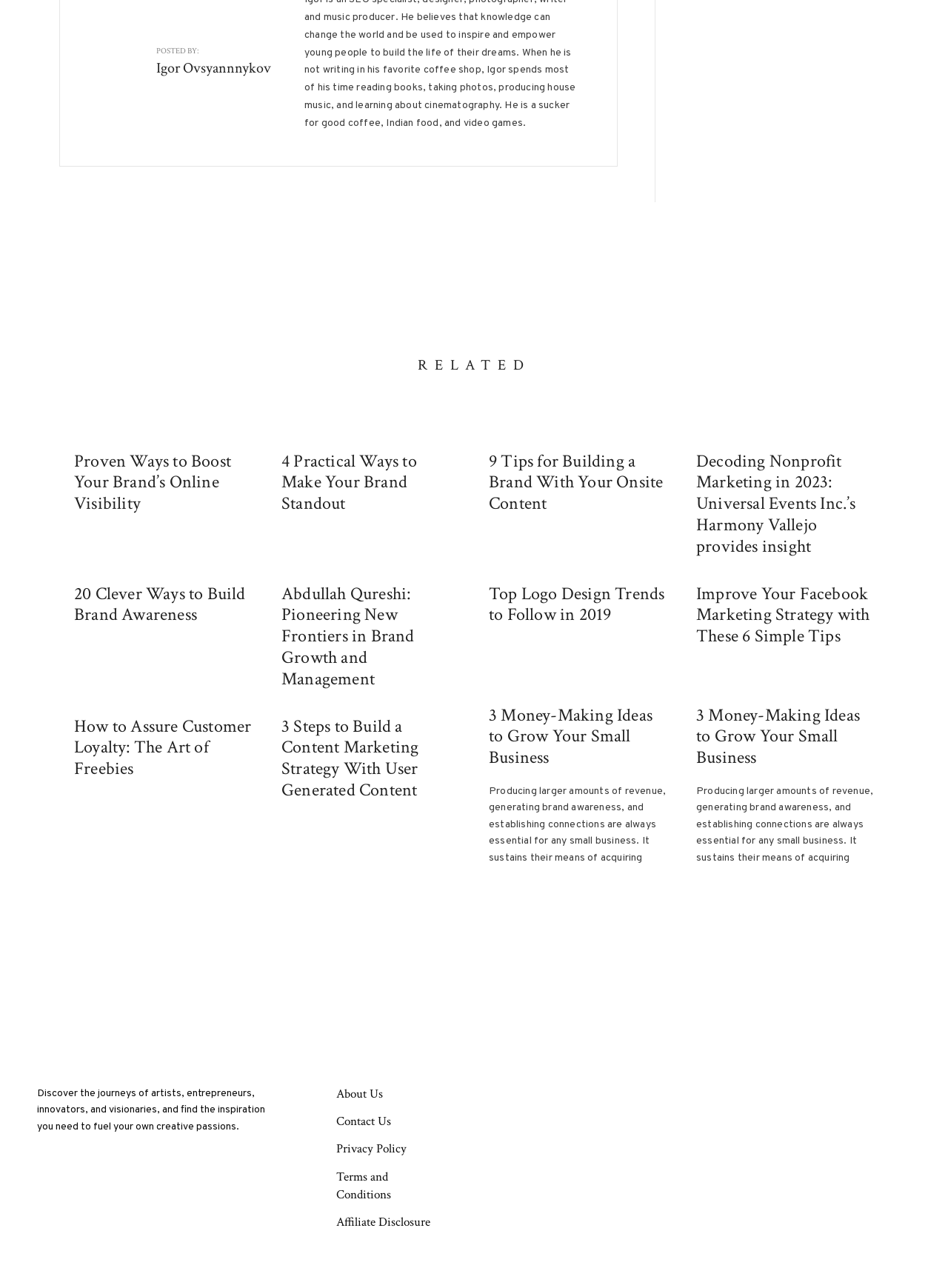Identify the coordinates of the bounding box for the element that must be clicked to accomplish the instruction: "Read about Proven Ways to Boost Your Brand’s Online Visibility".

[0.078, 0.351, 0.266, 0.4]